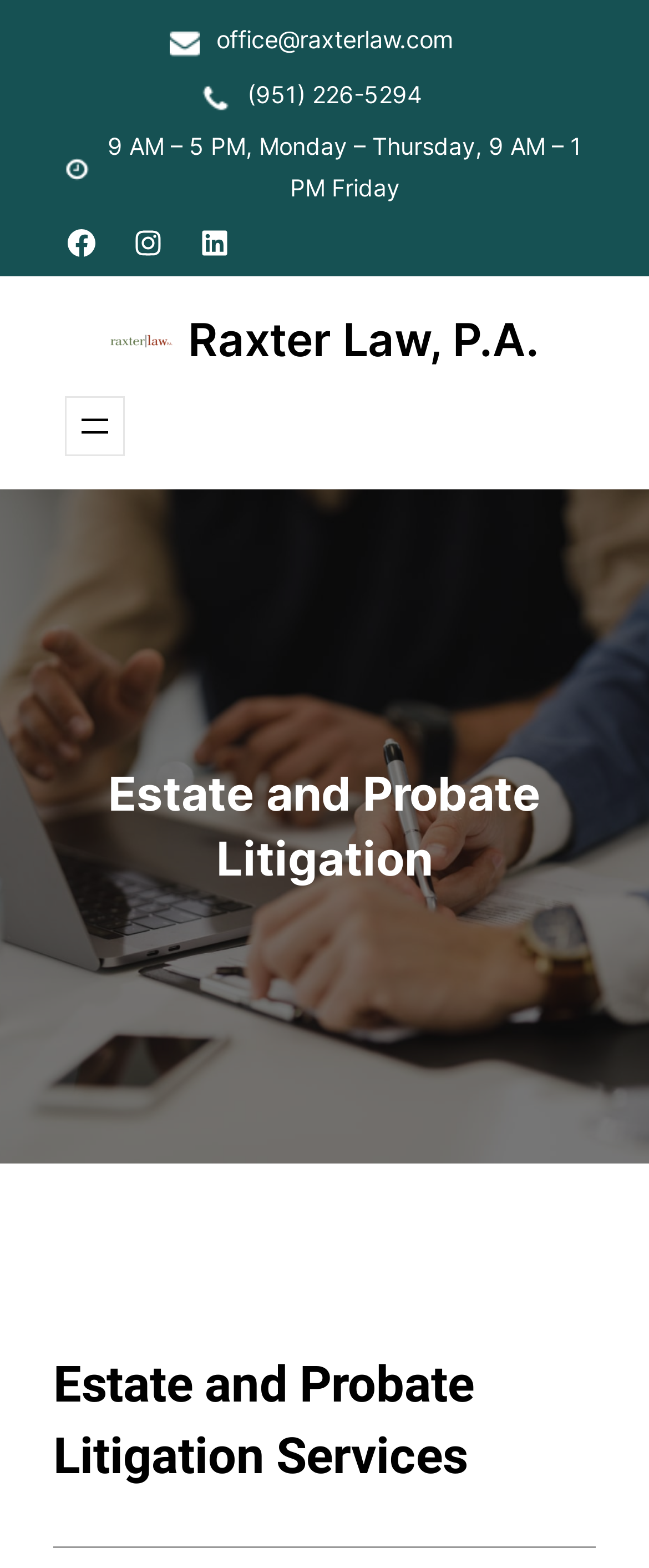What is the law firm's email address?
Look at the screenshot and respond with a single word or phrase.

office@raxterlaw.com